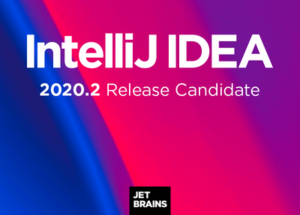Give an elaborate caption for the image.

The image showcases the promotional graphic for Intelij IDEA version 2020.2 Release Candidate, developed by JetBrains. The vibrant background blends shades of blue and red, creating a dynamic and eye-catching effect. The bold, white text prominently displays "IntelliJ IDEA" at the top, conveying clarity and assurance, while the version indication "2020.2 Release Candidate" emphasizes that this is a pre-release version intended for testing and feedback. The JetBrains logo appears at the bottom, establishing brand identity and authenticity. This graphic effectively communicates both the aesthetic appeal and functional purpose of the IntelliJ IDEA software, aimed at developers seeking robust programming tools.